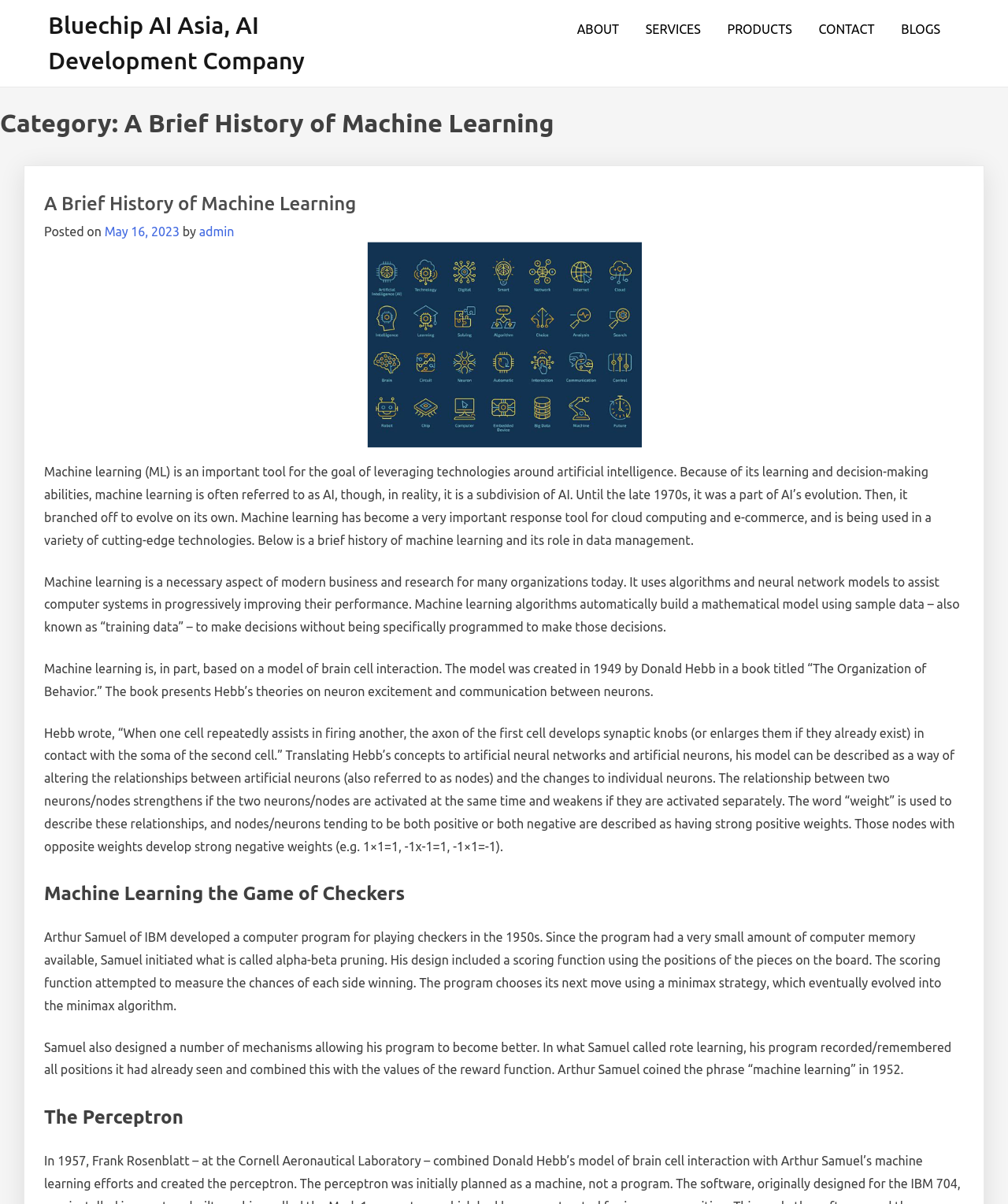What is the category of the current article?
Please answer the question with a detailed response using the information from the screenshot.

I can find the category of the current article by looking at the header section. The heading 'Category: A Brief History of Machine Learning' indicates that the category of the current article is 'A Brief History of Machine Learning'.